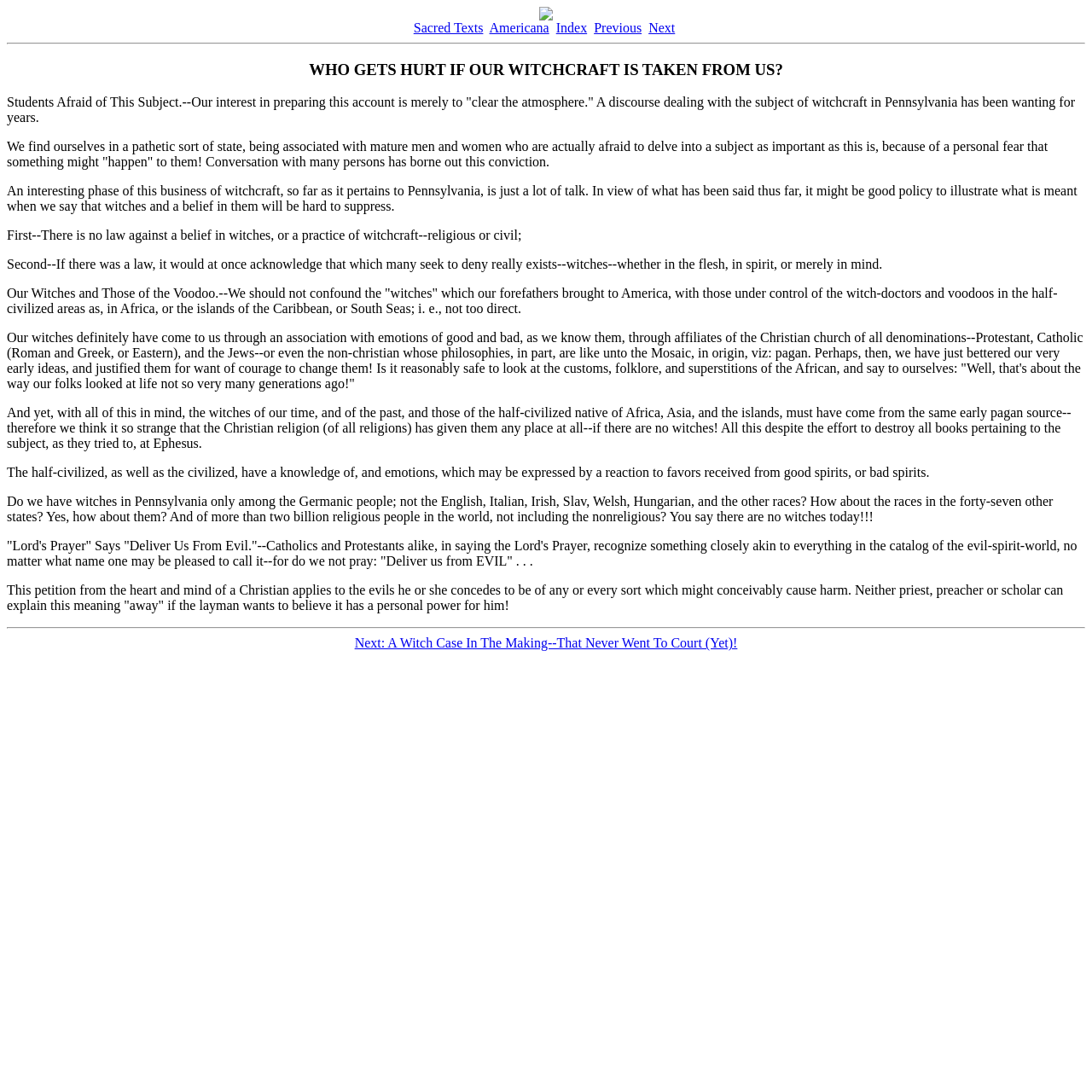What is the topic of the text that starts with 'Students Afraid of This Subject'?
Respond with a short answer, either a single word or a phrase, based on the image.

Witchcraft